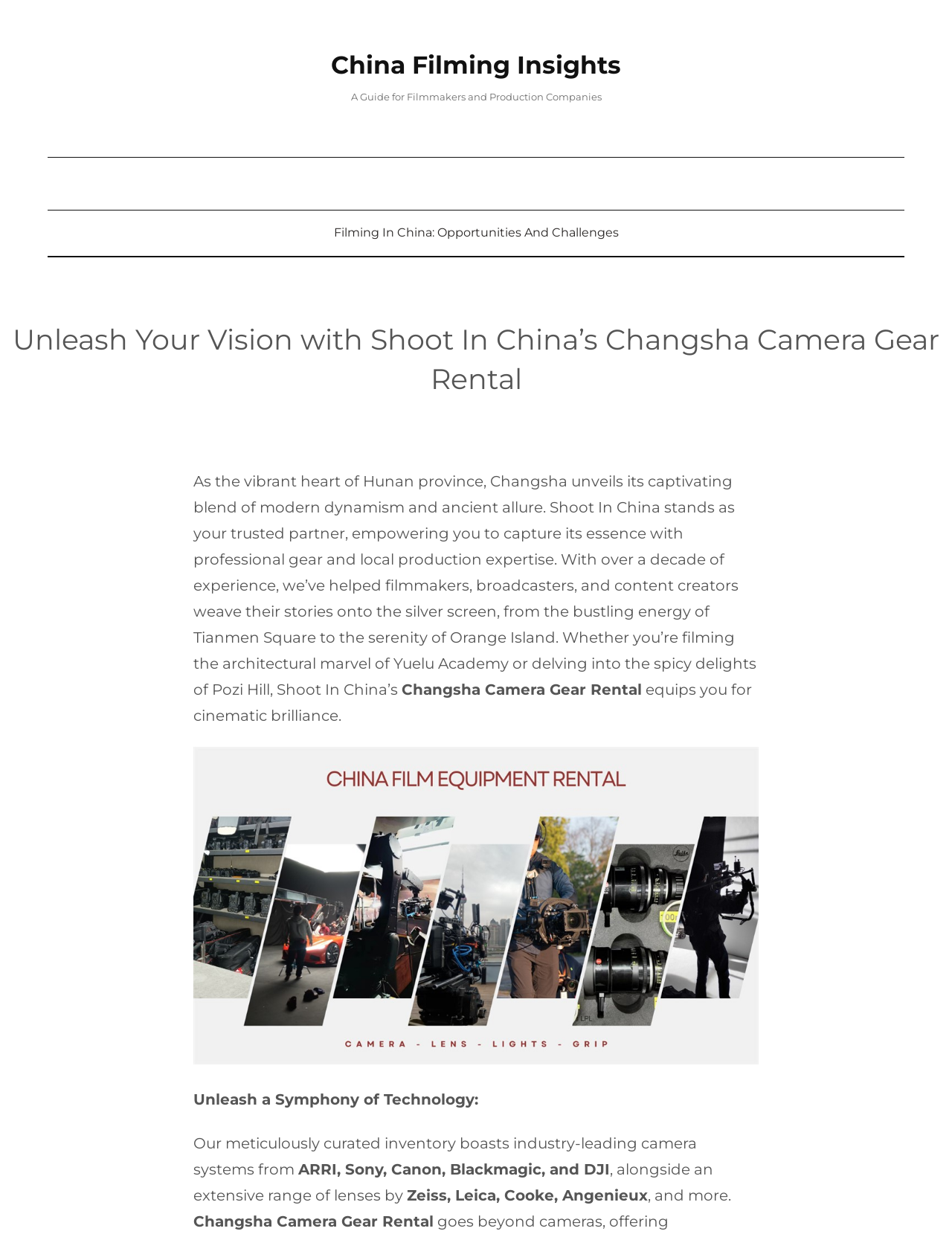Respond to the following question using a concise word or phrase: 
What is the location of Shoot In China's production services?

Changsha, China